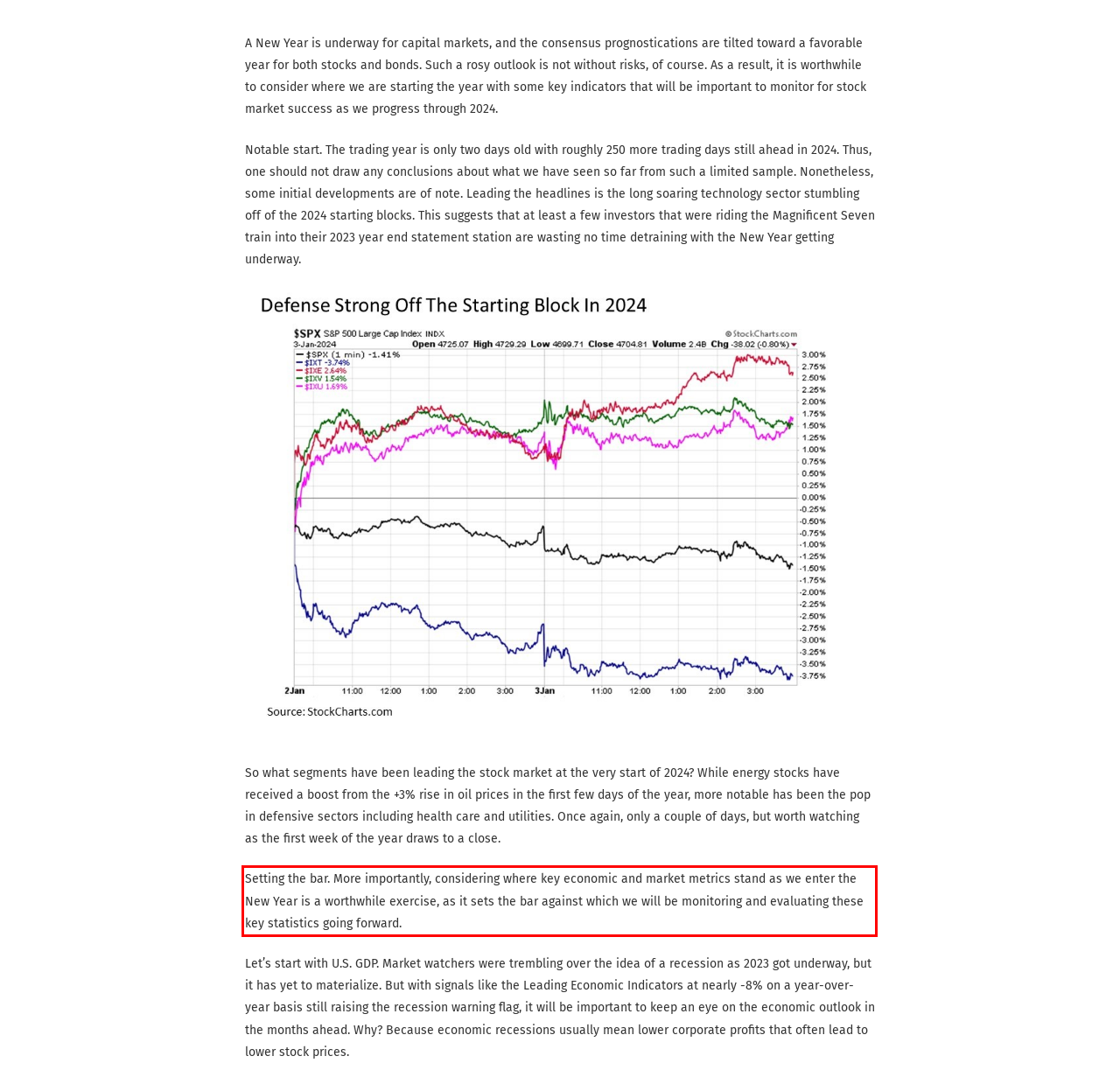Within the provided webpage screenshot, find the red rectangle bounding box and perform OCR to obtain the text content.

Setting the bar. More importantly, considering where key economic and market metrics stand as we enter the New Year is a worthwhile exercise, as it sets the bar against which we will be monitoring and evaluating these key statistics going forward.